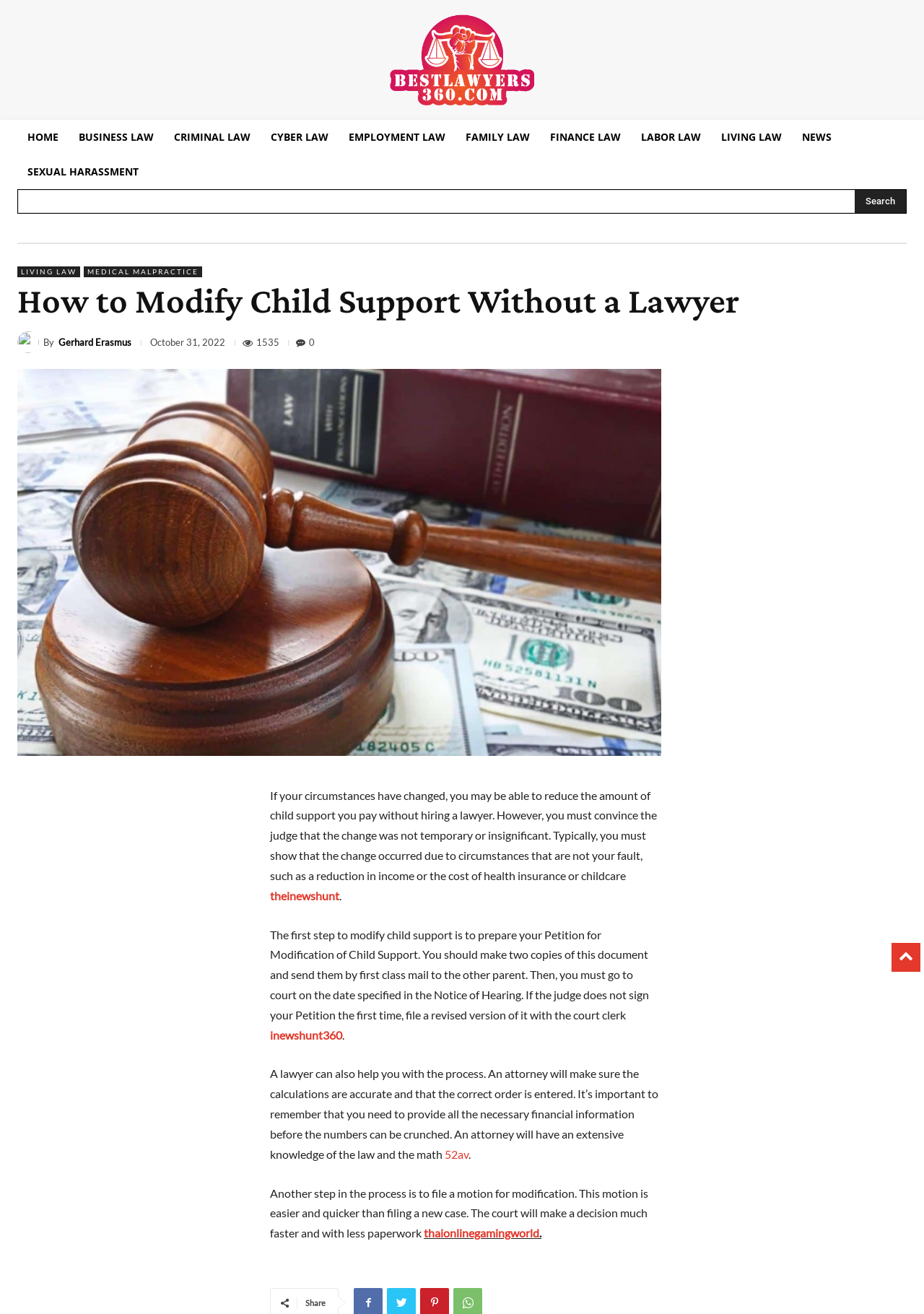Provide a brief response to the question below using a single word or phrase: 
What is the topic of the webpage?

Child Support Modification